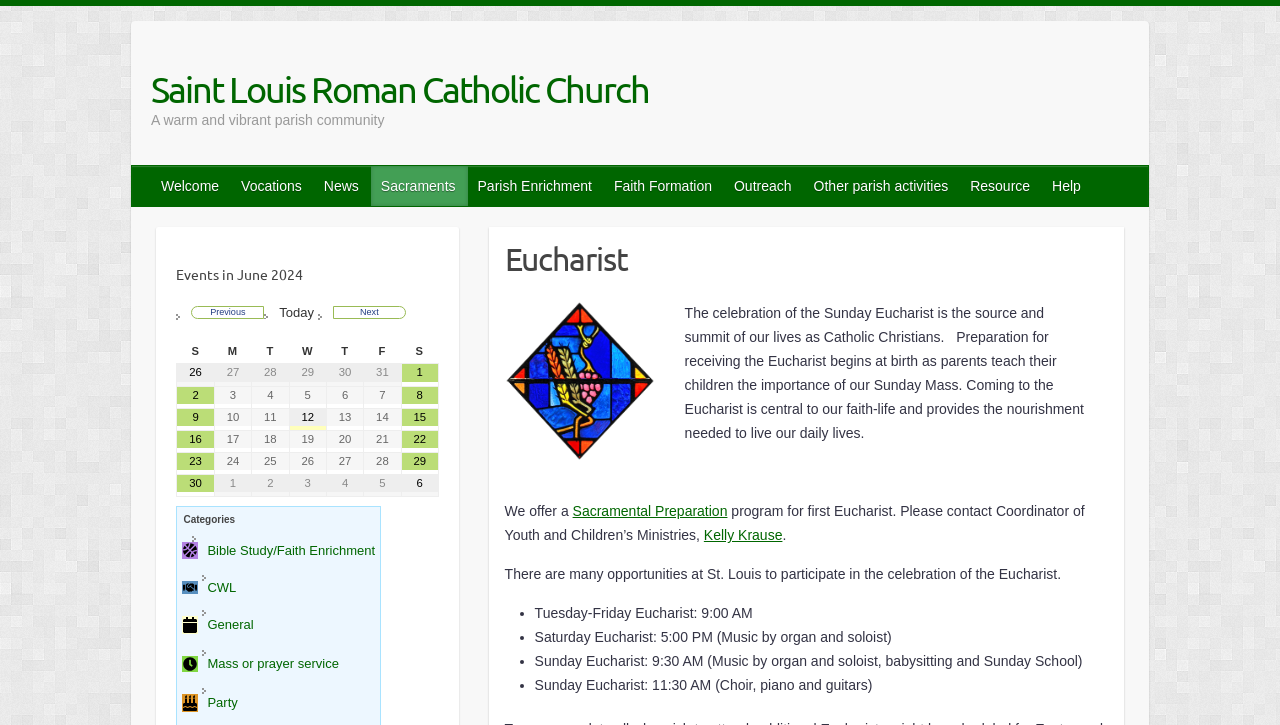Determine the bounding box coordinates of the UI element that matches the following description: "Other parish activities". The coordinates should be four float numbers between 0 and 1 in the format [left, top, right, bottom].

[0.628, 0.229, 0.75, 0.284]